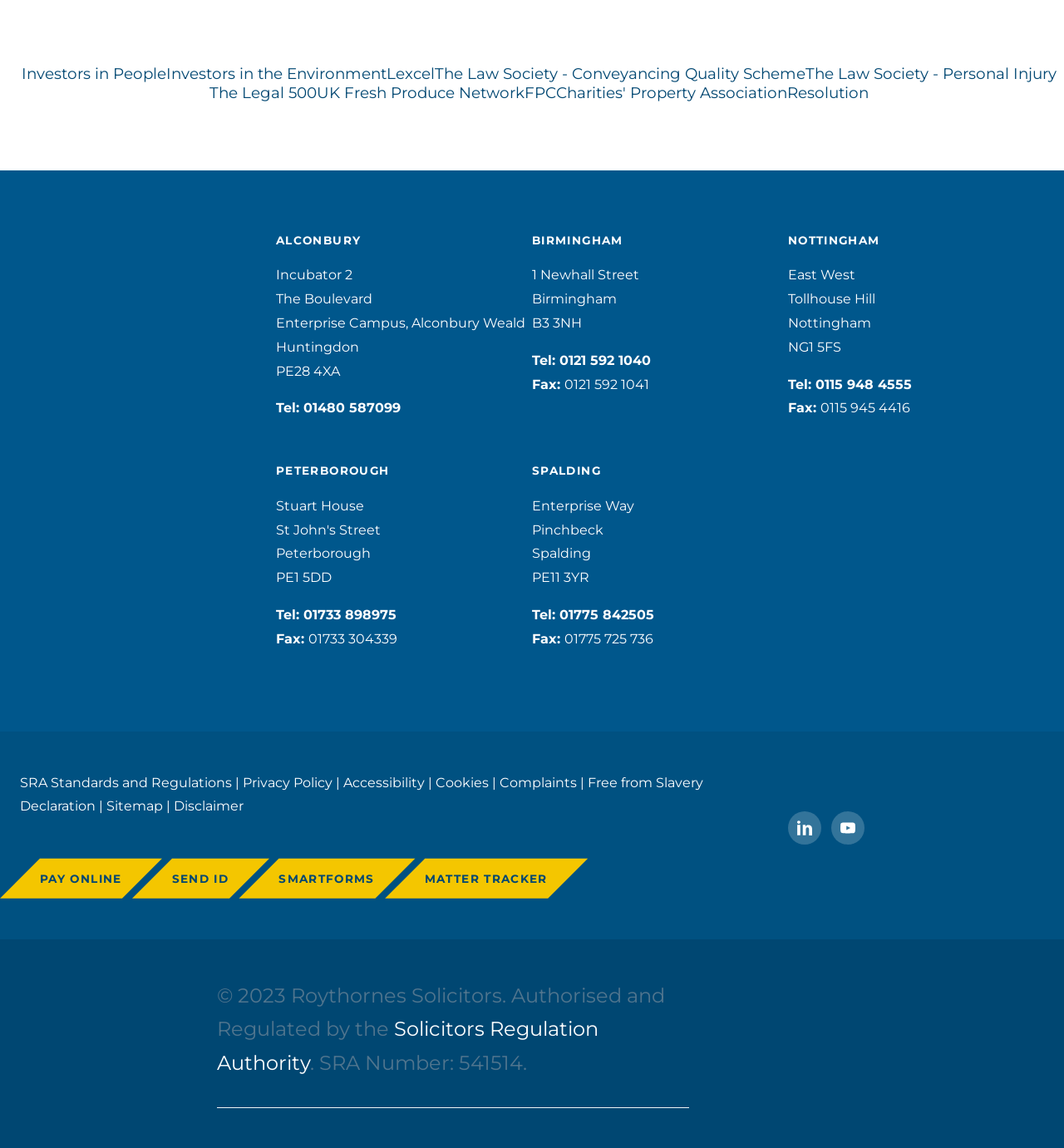What is the regulatory body for the law firm?
Answer with a single word or phrase by referring to the visual content.

Solicitors Regulation Authority